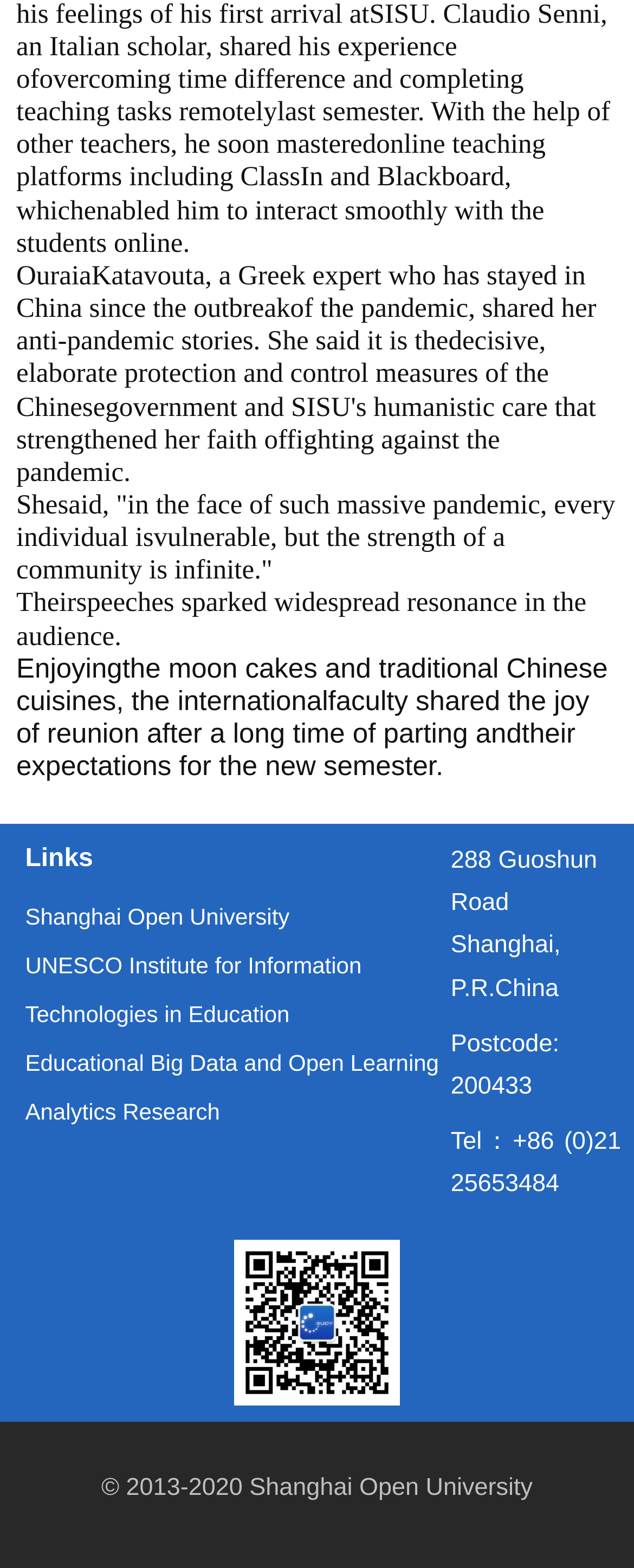Based on the image, provide a detailed response to the question:
What is the university's address?

I found the address by looking at the static text elements at the bottom of the webpage, where the contact information is typically located. The address is specified as '288 Guoshun Road Shanghai, P.R.China'.